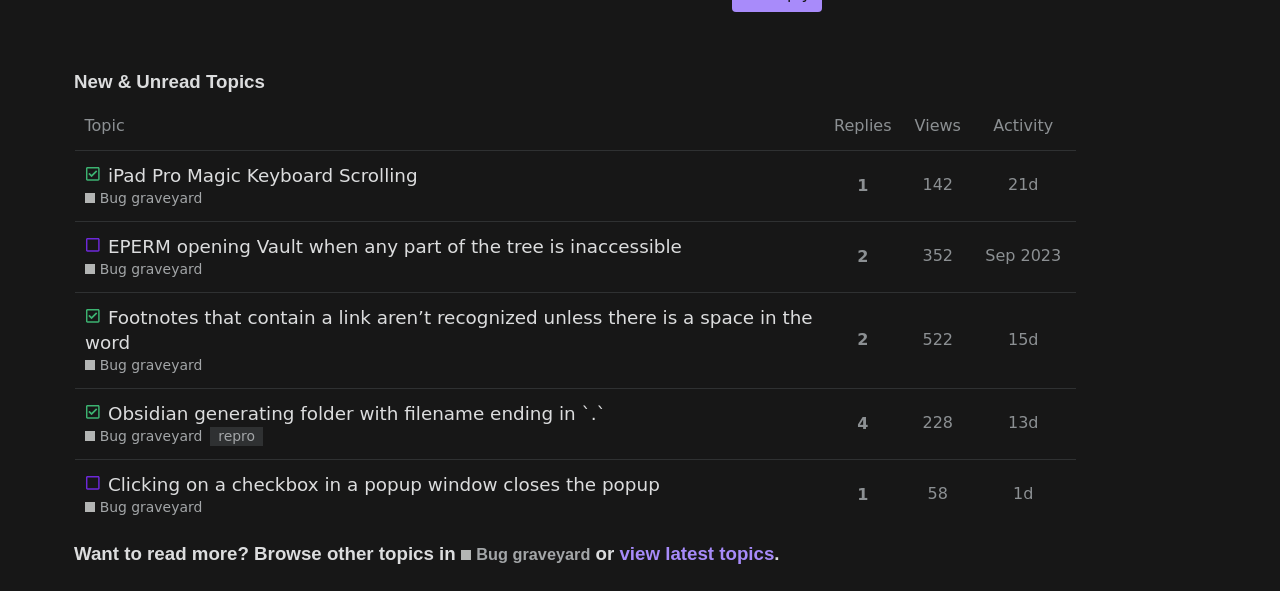Please respond to the question with a concise word or phrase:
What is the status of the fourth topic?

has a solution